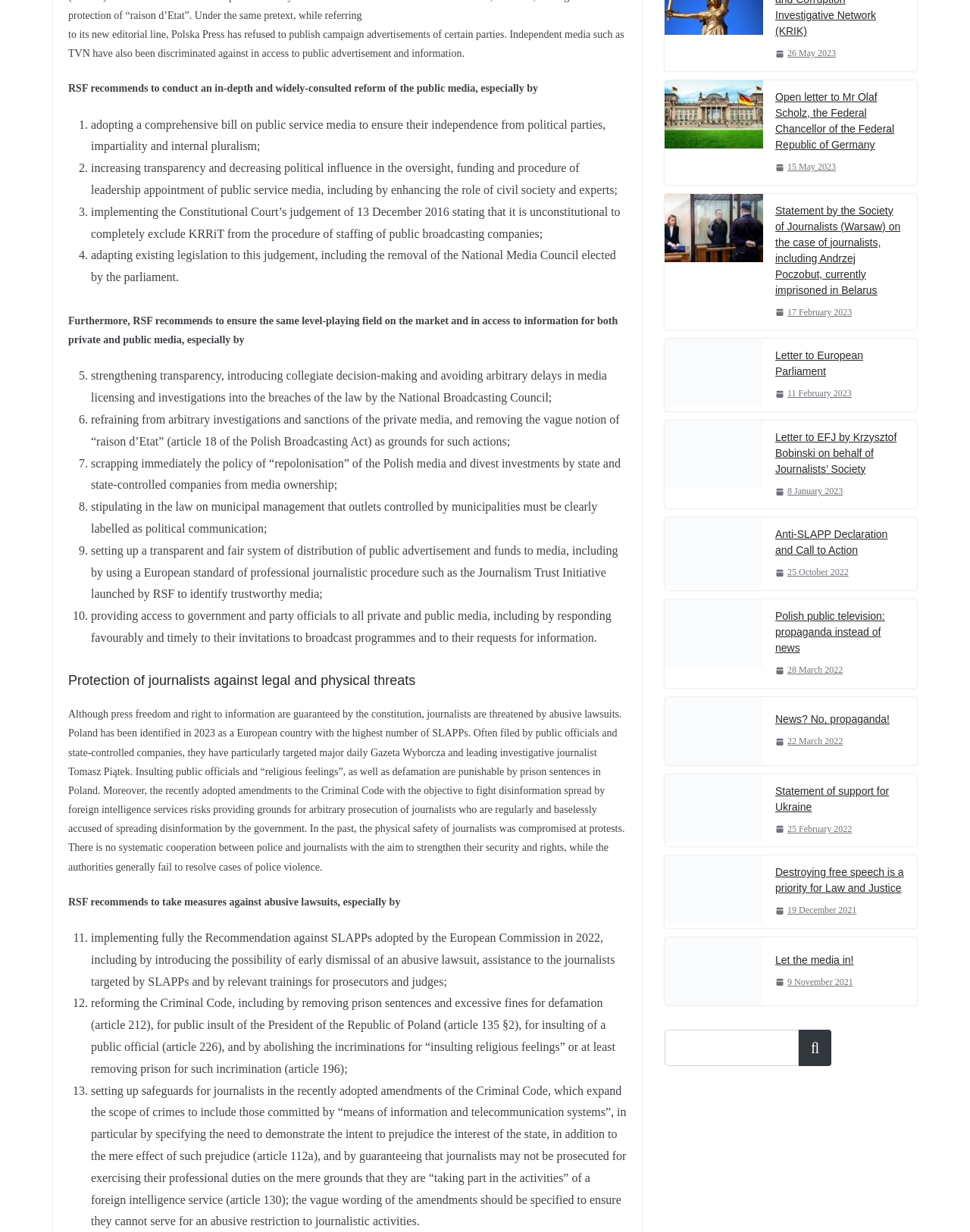Provide a one-word or brief phrase answer to the question:
How many images are there?

13